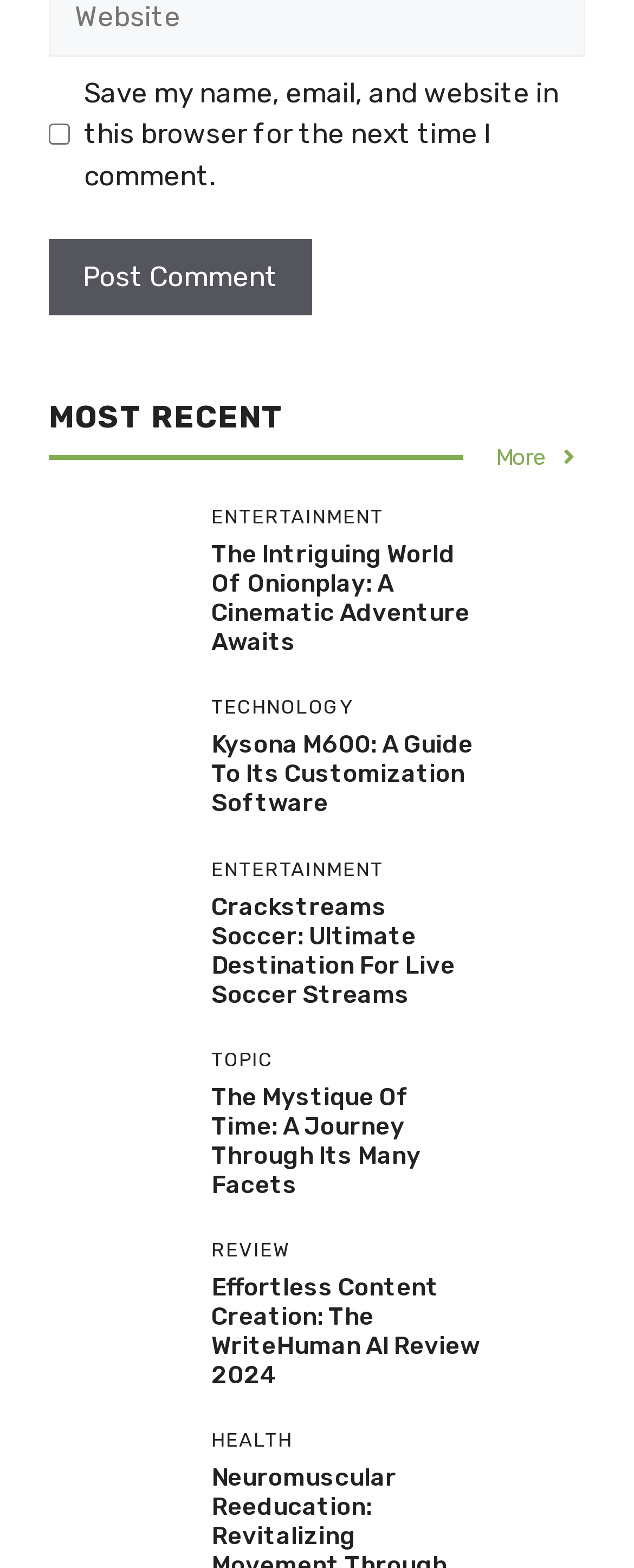Please identify the bounding box coordinates of the clickable element to fulfill the following instruction: "Visit the 'Onionplay' website". The coordinates should be four float numbers between 0 and 1, i.e., [left, top, right, bottom].

[0.077, 0.361, 0.282, 0.382]